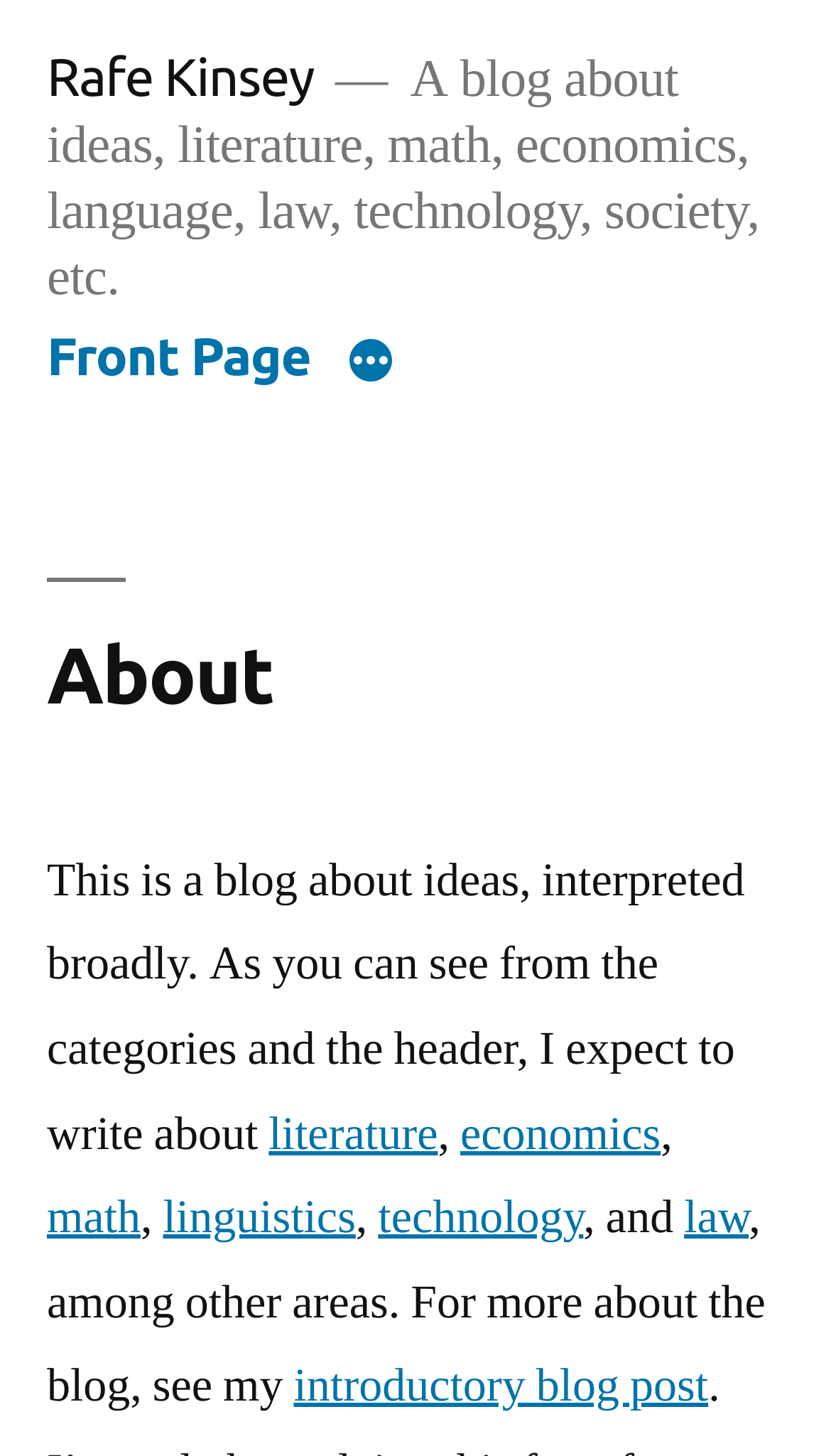Provide a short, one-word or phrase answer to the question below:
What is the blog about?

Ideas, literature, math, economics, etc.